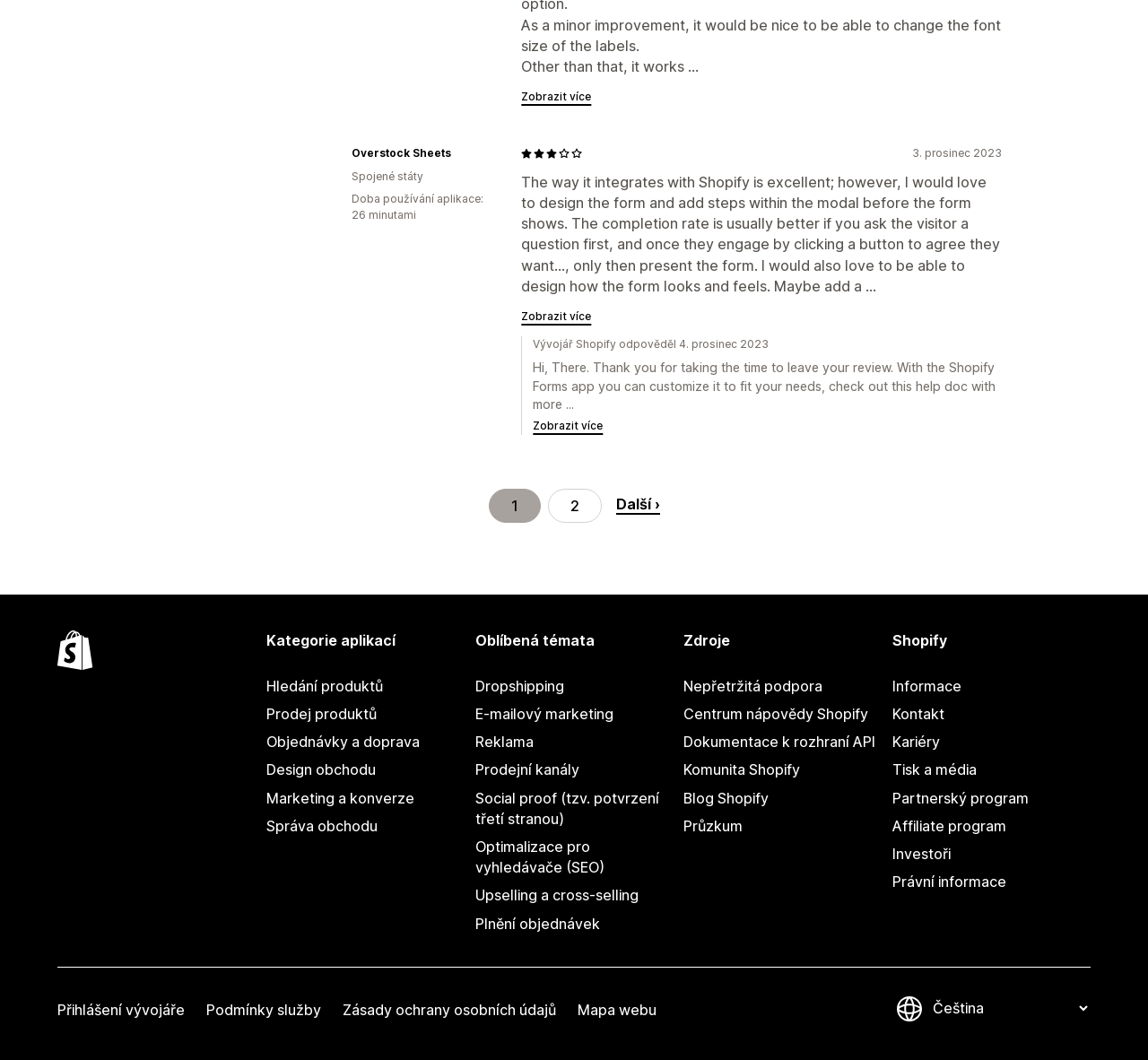What is the rating of the review?
Based on the image, answer the question with as much detail as possible.

The rating of the review can be found in the image element with the description '3 out of 5 stars' which is located below the text 'Spojené státy' and above the text 'Doba používání aplikace: 26 minutami'.